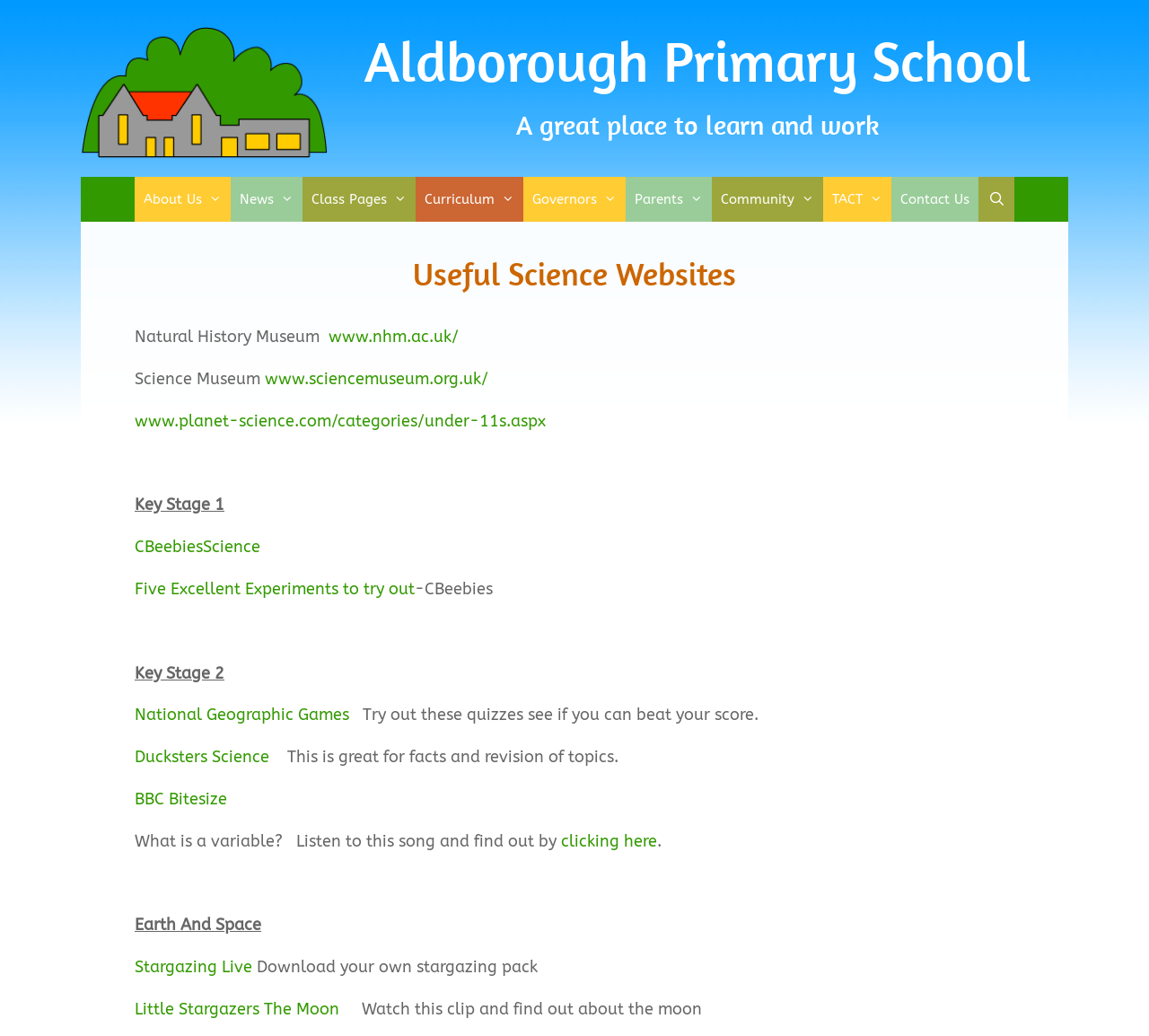What is the topic of the section that starts with 'Earth And Space'?
Please ensure your answer to the question is detailed and covers all necessary aspects.

I found the answer by looking at the section that starts with 'Earth And Space', which lists several links to stargazing-related websites, including 'Stargazing Live' and 'Little Stargazers The Moon'.